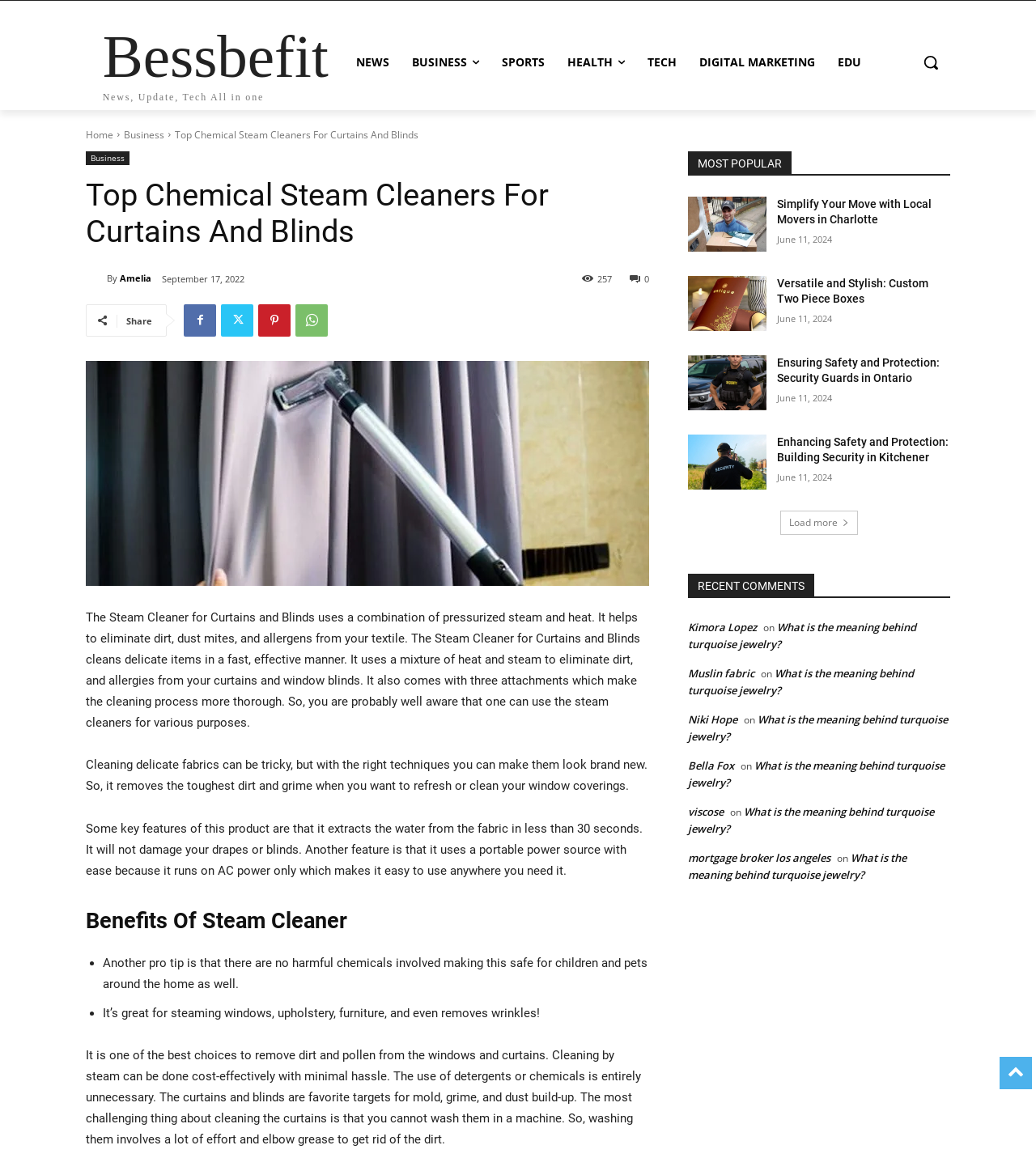Determine the bounding box coordinates of the element that should be clicked to execute the following command: "Load more articles".

[0.753, 0.441, 0.828, 0.462]